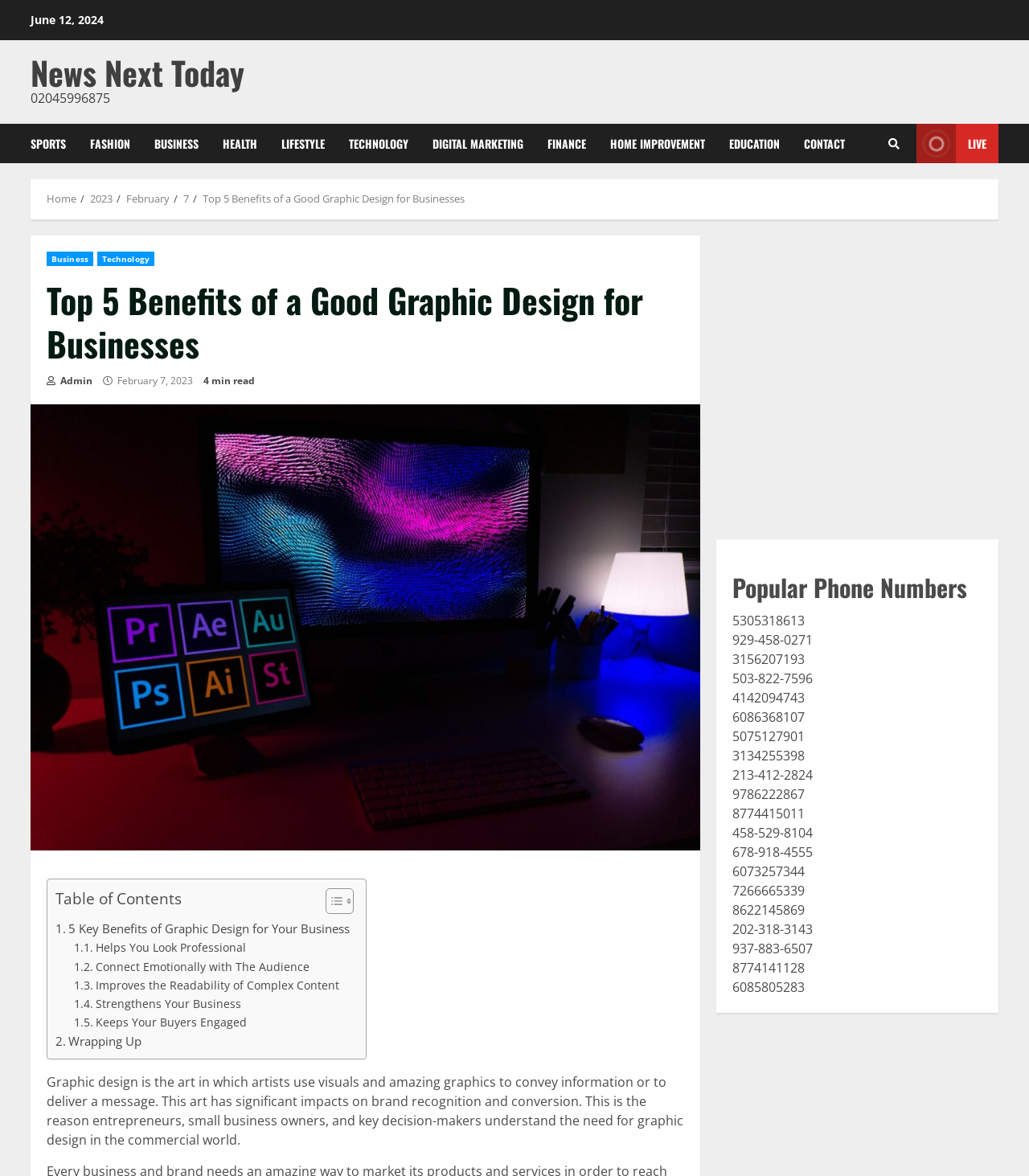Refer to the image and provide an in-depth answer to the question:
How many phone numbers are listed?

I counted the number of static text elements in the 'Popular Phone Numbers' section, which lists 20 phone numbers.